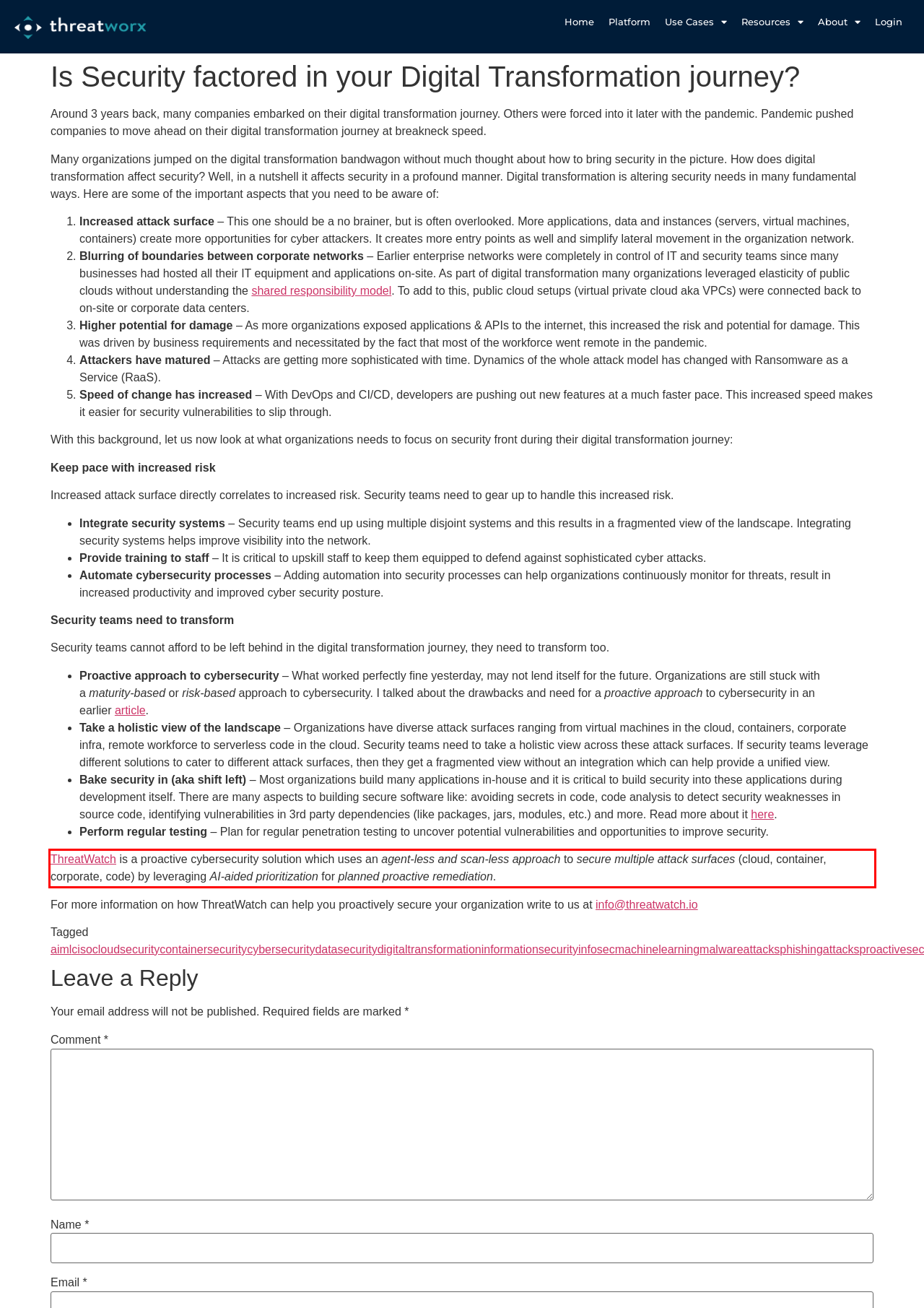Examine the webpage screenshot and use OCR to recognize and output the text within the red bounding box.

ThreatWatch is a proactive cybersecurity solution which uses an agent-less and scan-less approach to secure multiple attack surfaces (cloud, container, corporate, code) by leveraging AI-aided prioritization for planned proactive remediation.